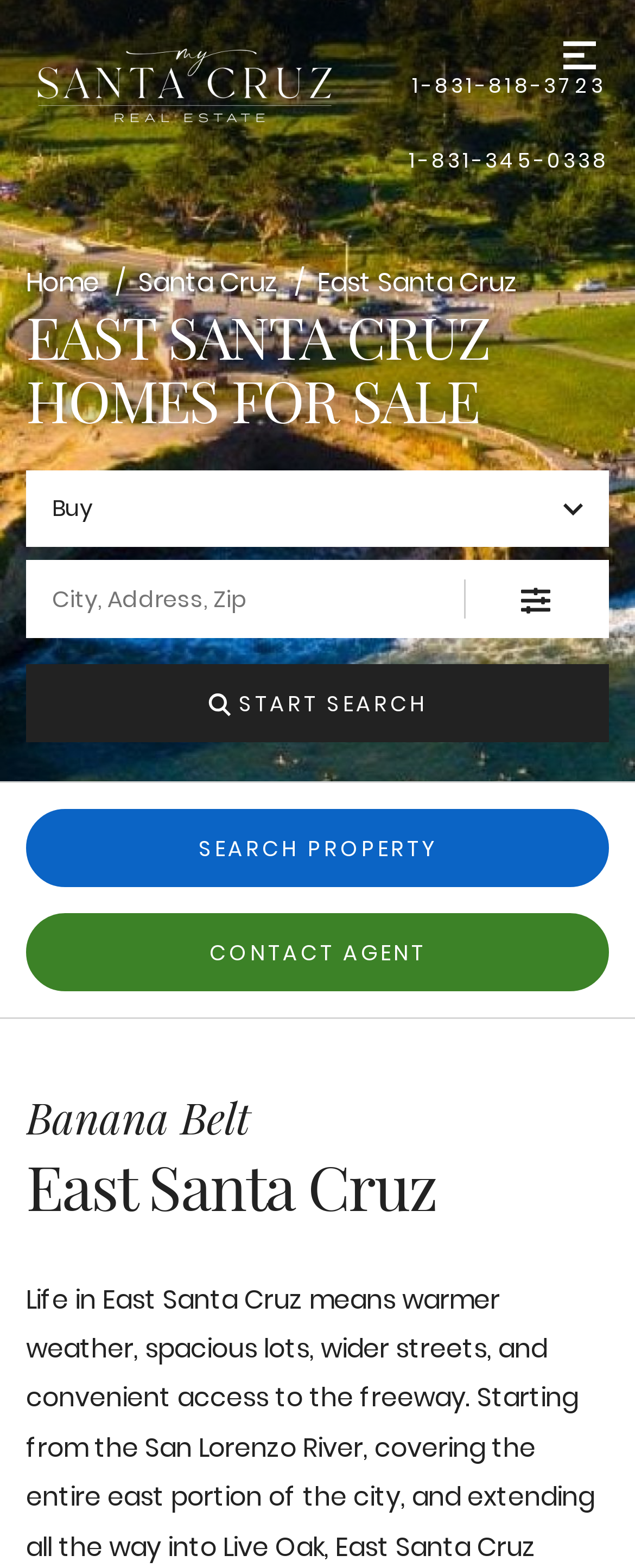What is the purpose of the 'Filters' button?
Using the image, give a concise answer in the form of a single word or short phrase.

To filter search results